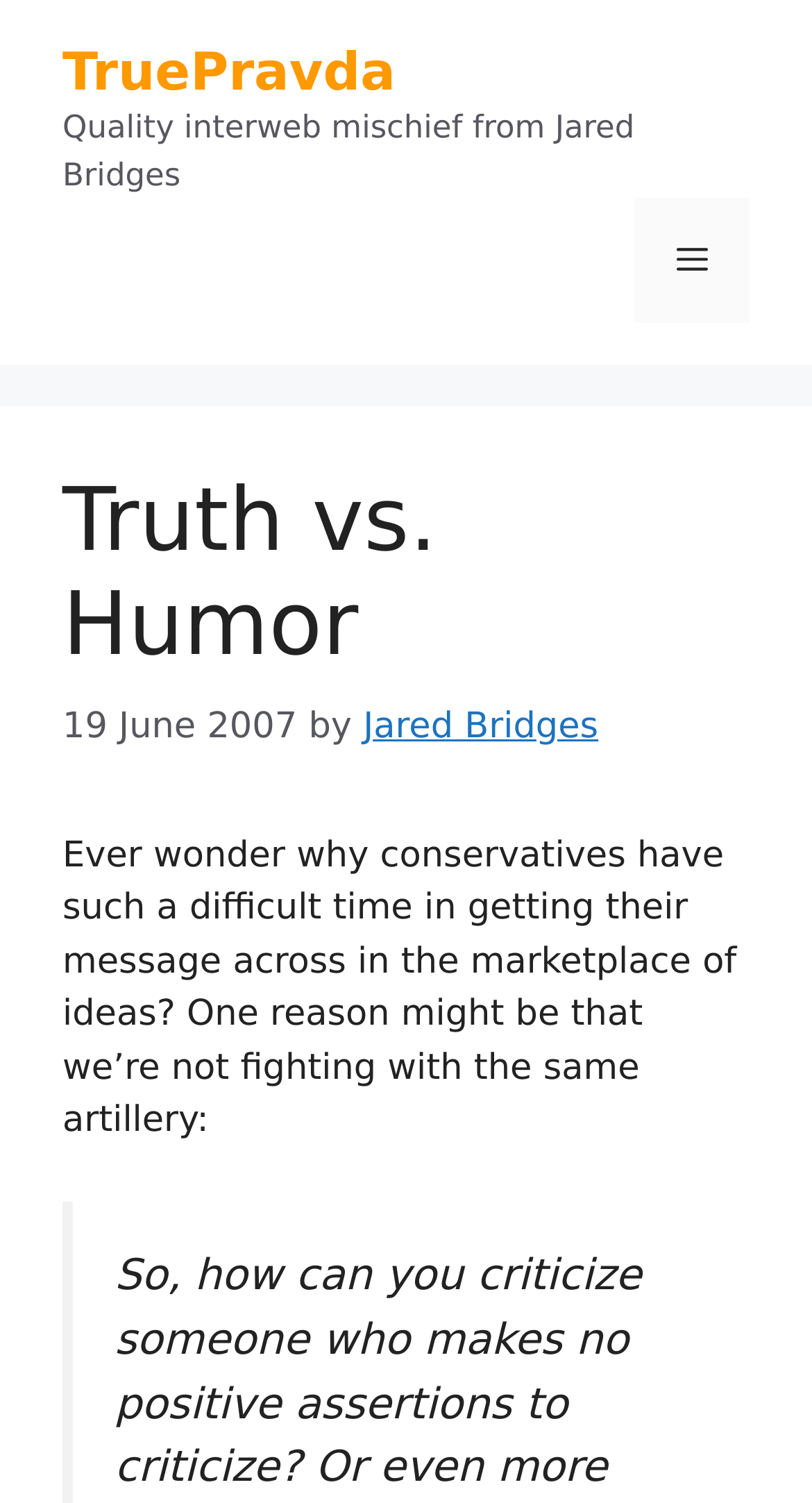What is the name of the website?
Answer the question with a single word or phrase derived from the image.

TruePravda